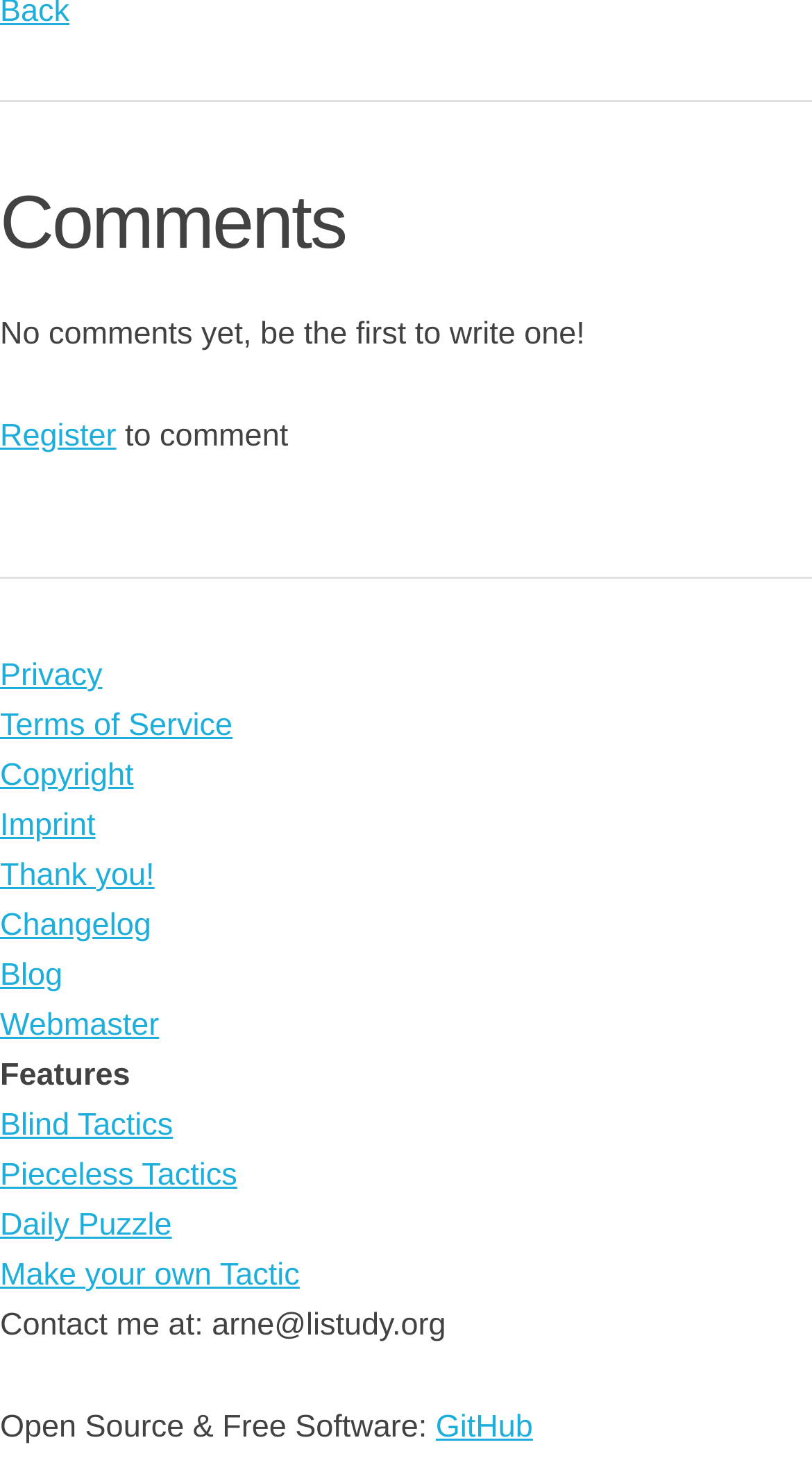What is the last text on the webpage?
Answer the question using a single word or phrase, according to the image.

Open Source & Free Software: